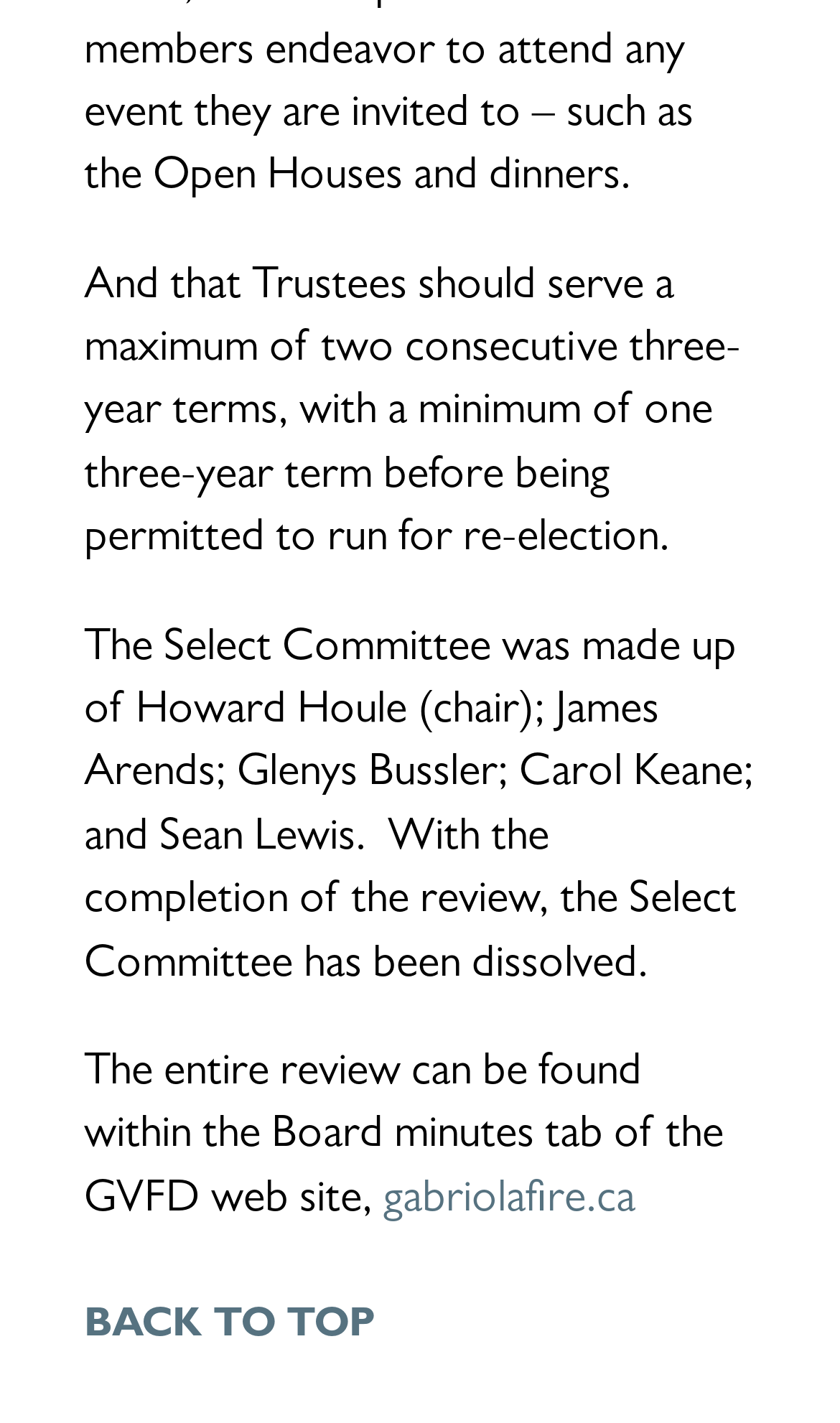Where can the entire review be found?
Look at the screenshot and provide an in-depth answer.

According to the text, 'The entire review can be found within the Board minutes tab of the GVFD web site.' This implies that the entire review can be found on the GVFD web site, specifically in the Board minutes tab.